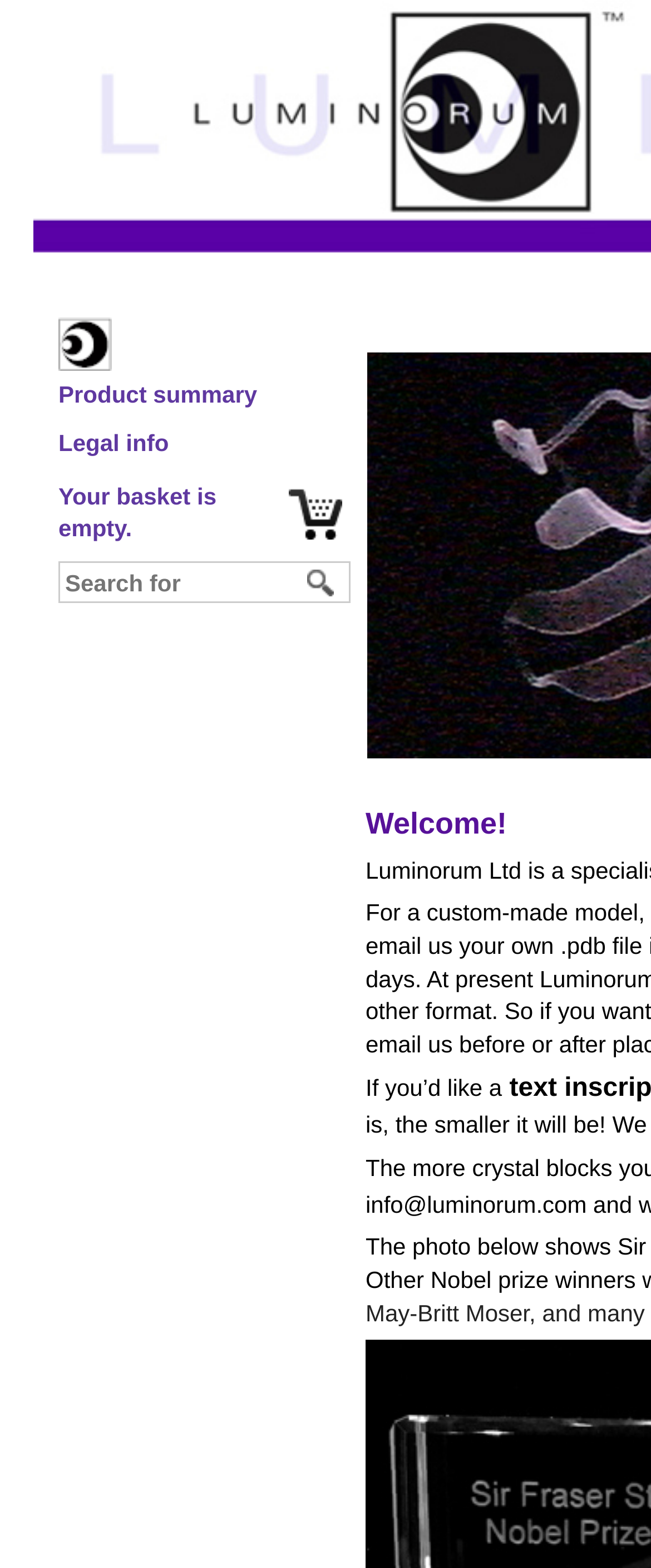Please determine the bounding box coordinates for the element with the description: "Legal info".

[0.09, 0.272, 0.538, 0.293]